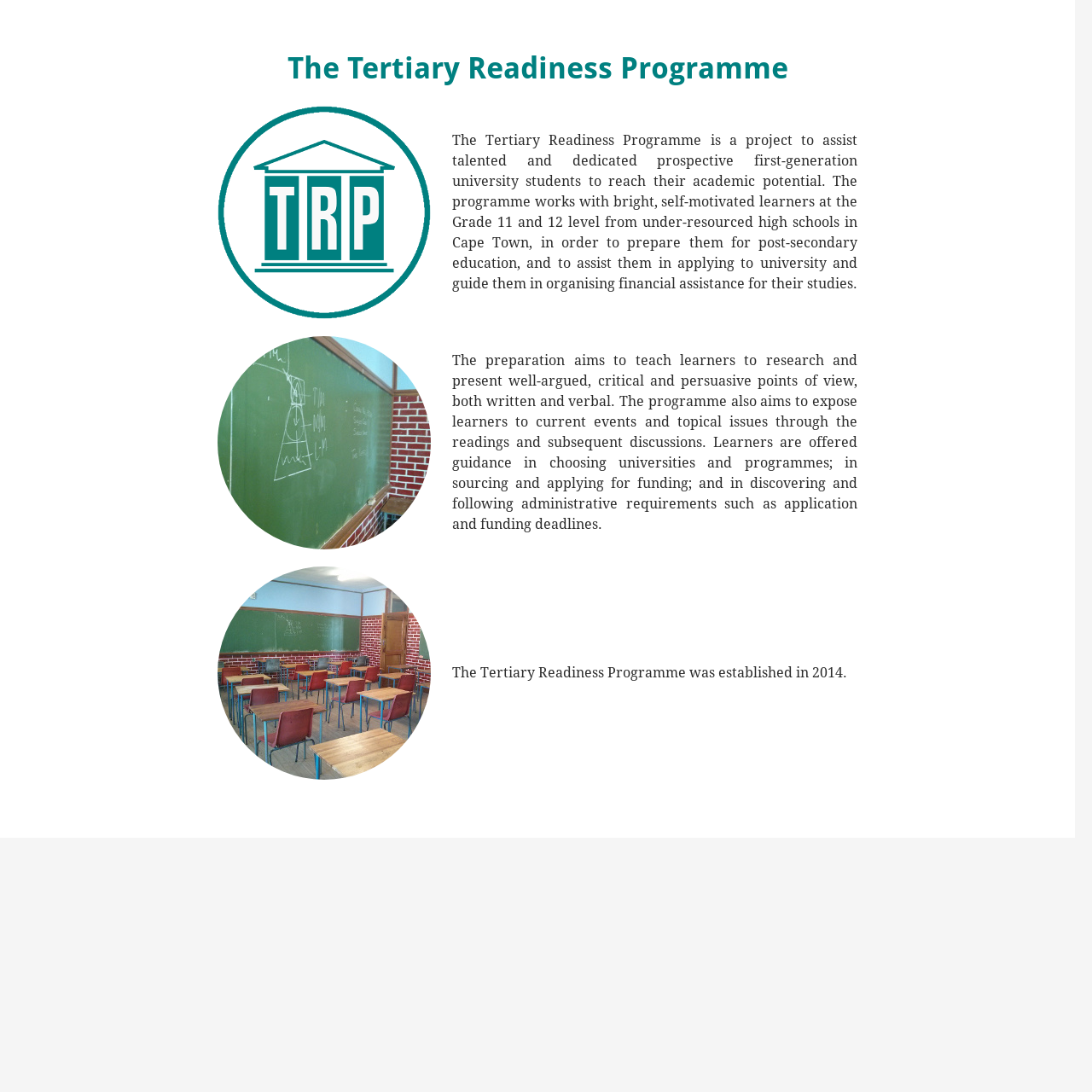When was the Tertiary Readiness Programme established?
Utilize the image to construct a detailed and well-explained answer.

The webpage states that the Tertiary Readiness Programme was established in 2014, as mentioned in the last sentence of the webpage.